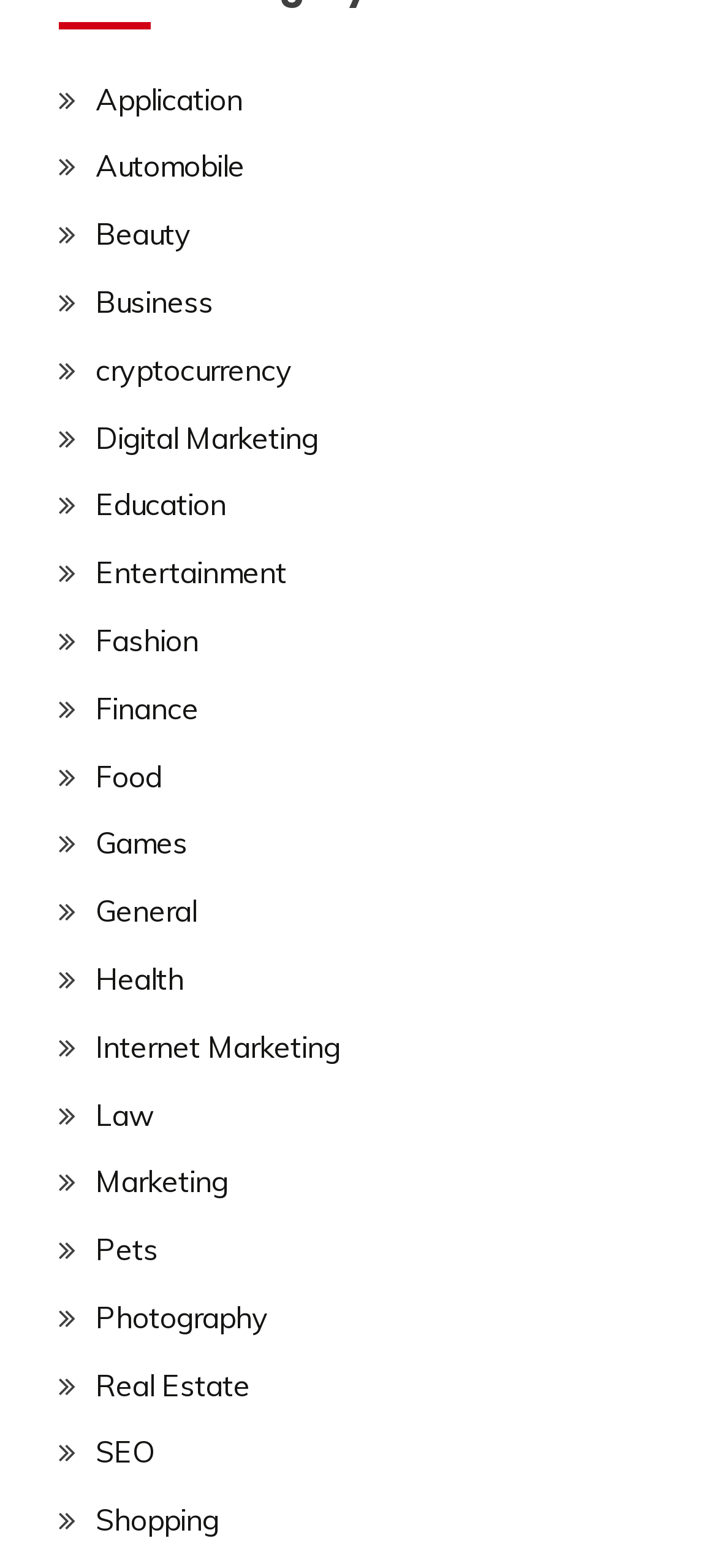Please identify the bounding box coordinates of the element on the webpage that should be clicked to follow this instruction: "Browse Automobile". The bounding box coordinates should be given as four float numbers between 0 and 1, formatted as [left, top, right, bottom].

[0.133, 0.094, 0.341, 0.118]